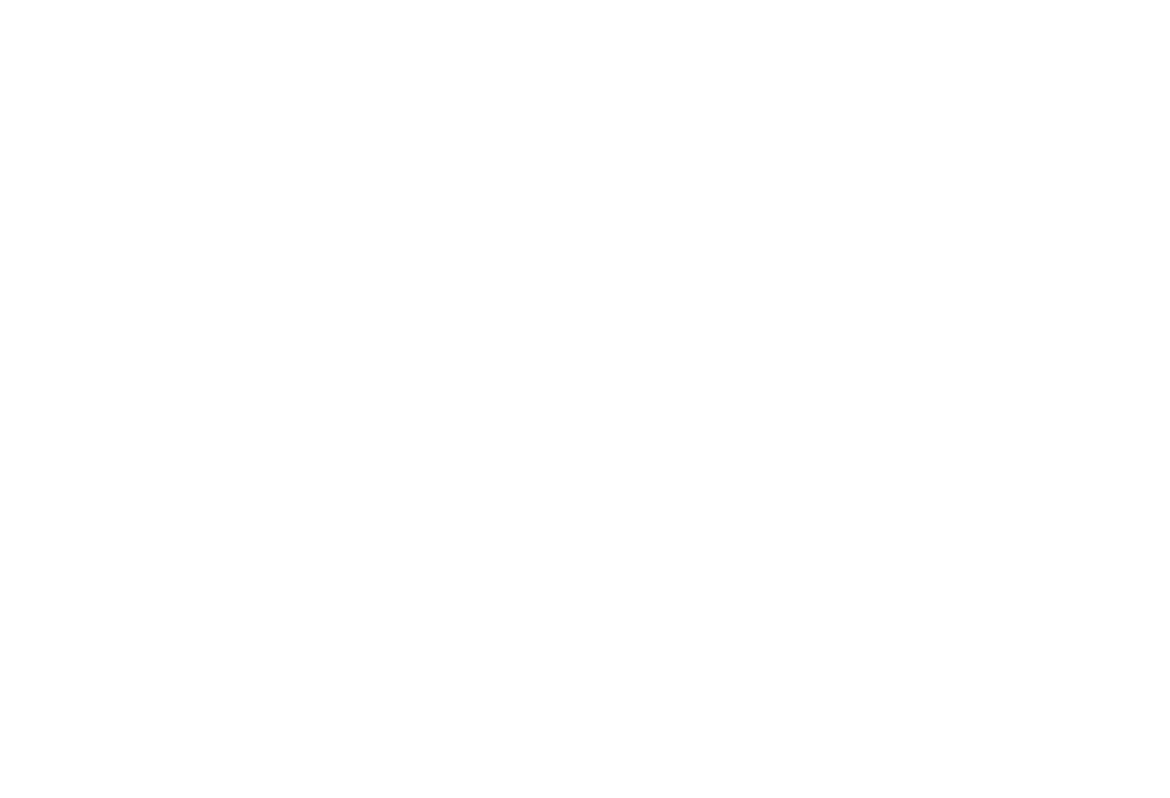Find the bounding box of the web element that fits this description: "name="your-last-name" placeholder="Last Name"".

[0.09, 0.084, 0.904, 0.253]